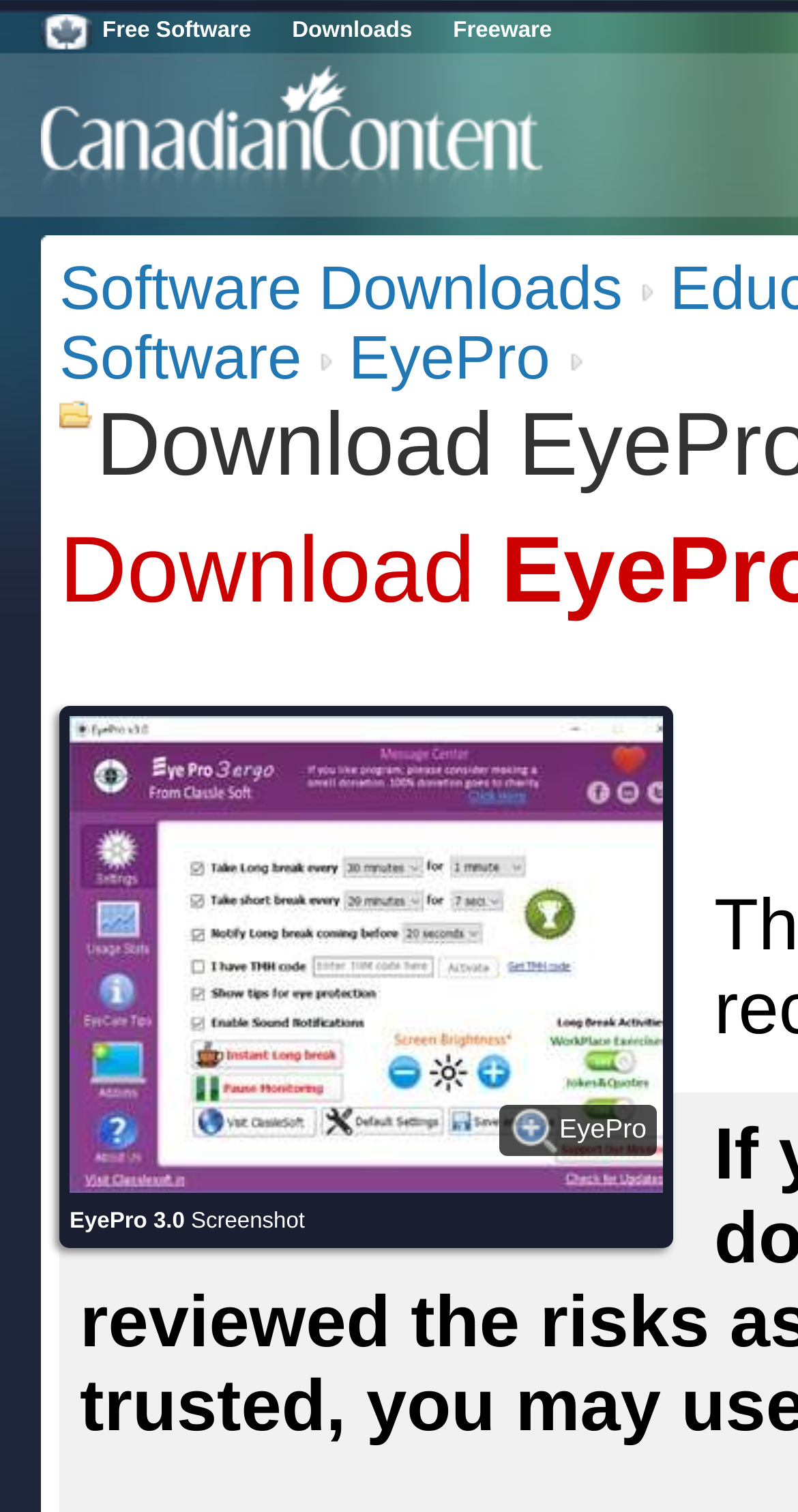Provide the bounding box coordinates in the format (top-left x, top-left y, bottom-right x, bottom-right y). All values are floating point numbers between 0 and 1. Determine the bounding box coordinate of the UI element described as: Freeware

[0.542, 0.012, 0.717, 0.028]